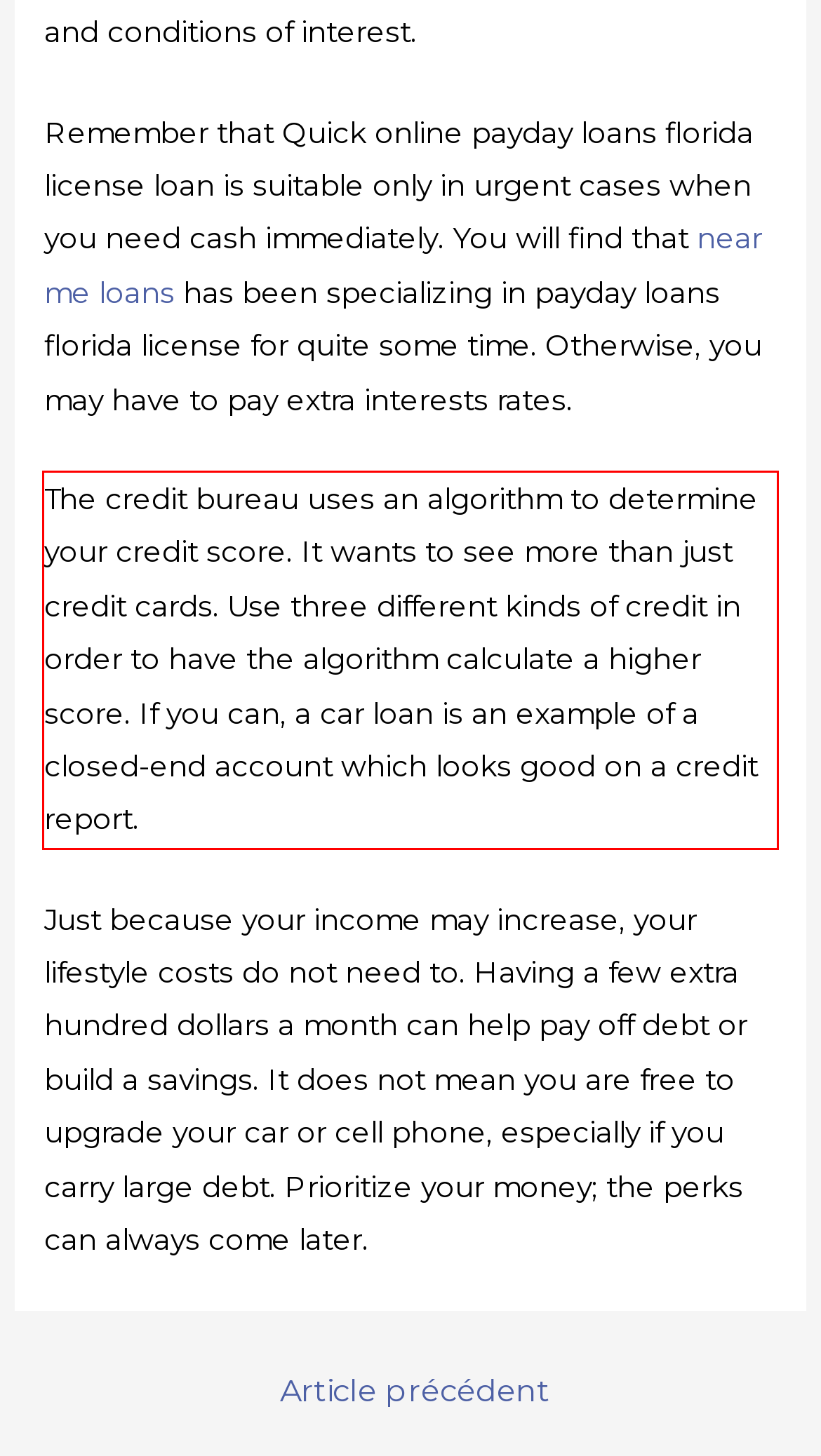You are given a webpage screenshot with a red bounding box around a UI element. Extract and generate the text inside this red bounding box.

The credit bureau uses an algorithm to determine your credit score. It wants to see more than just credit cards. Use three different kinds of credit in order to have the algorithm calculate a higher score. If you can, a car loan is an example of a closed-end account which looks good on a credit report.